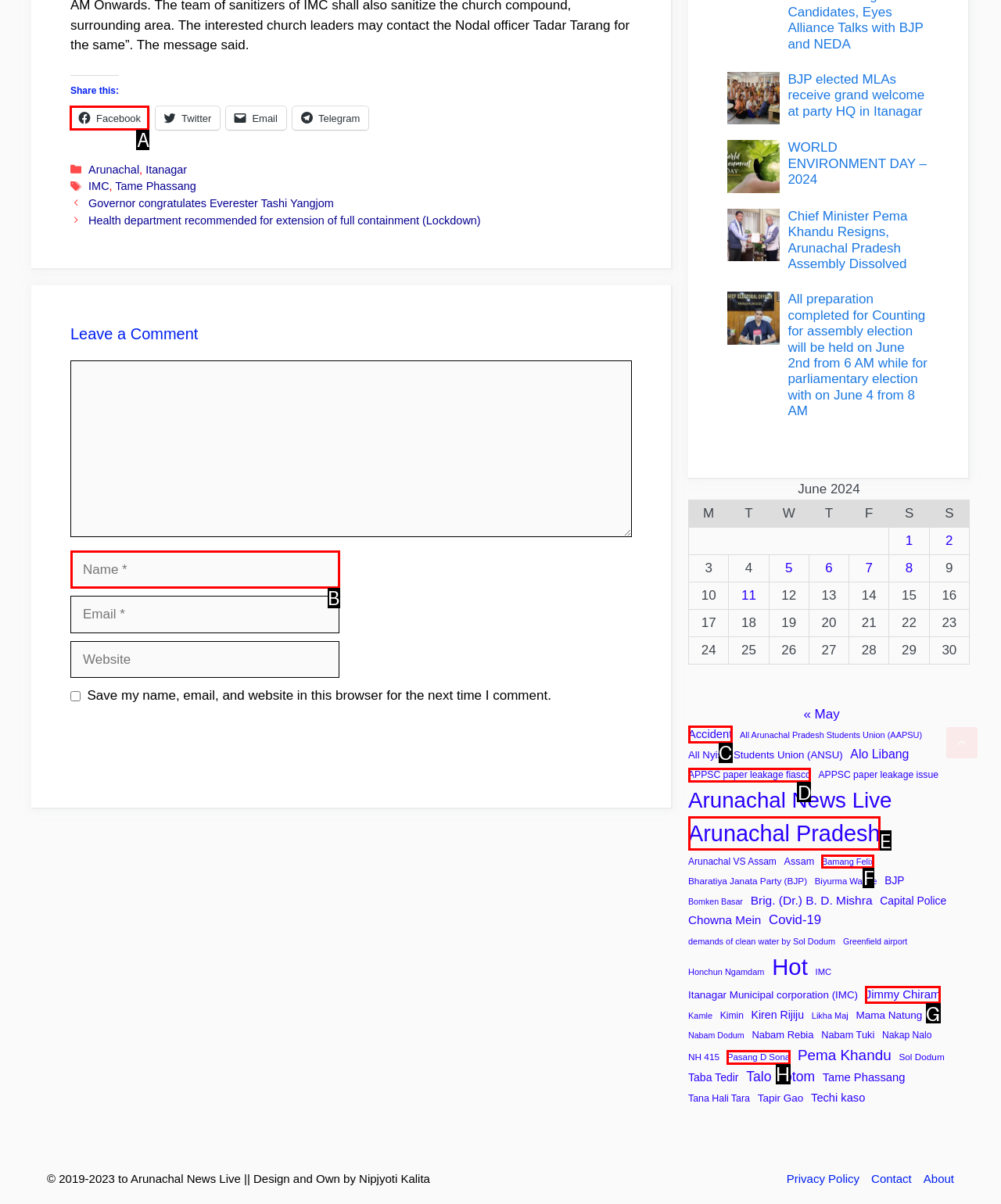Given the task: Share on Facebook, indicate which boxed UI element should be clicked. Provide your answer using the letter associated with the correct choice.

A